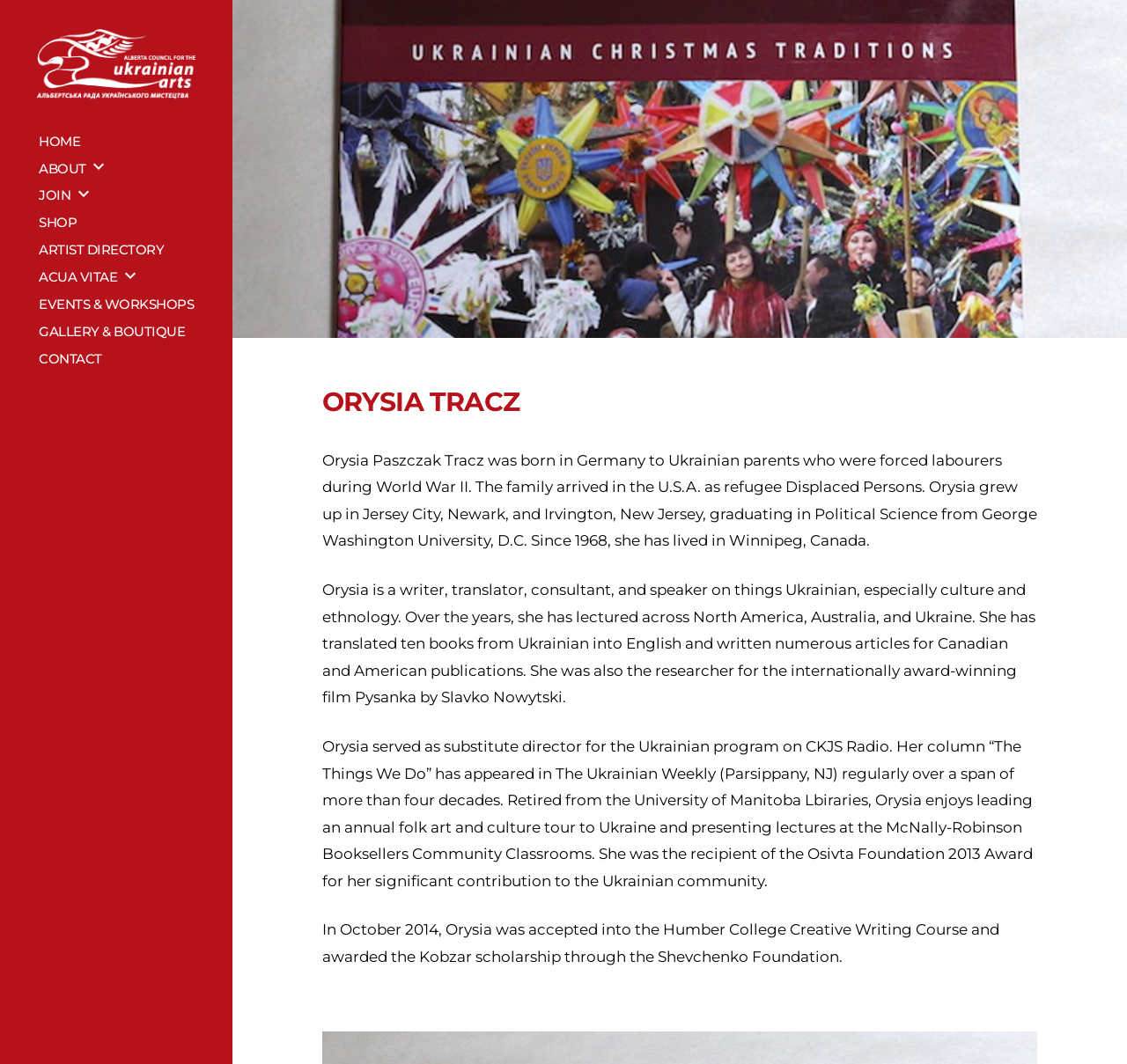Identify the bounding box coordinates for the UI element mentioned here: "Artist Directory". Provide the coordinates as four float values between 0 and 1, i.e., [left, top, right, bottom].

[0.034, 0.228, 0.145, 0.243]